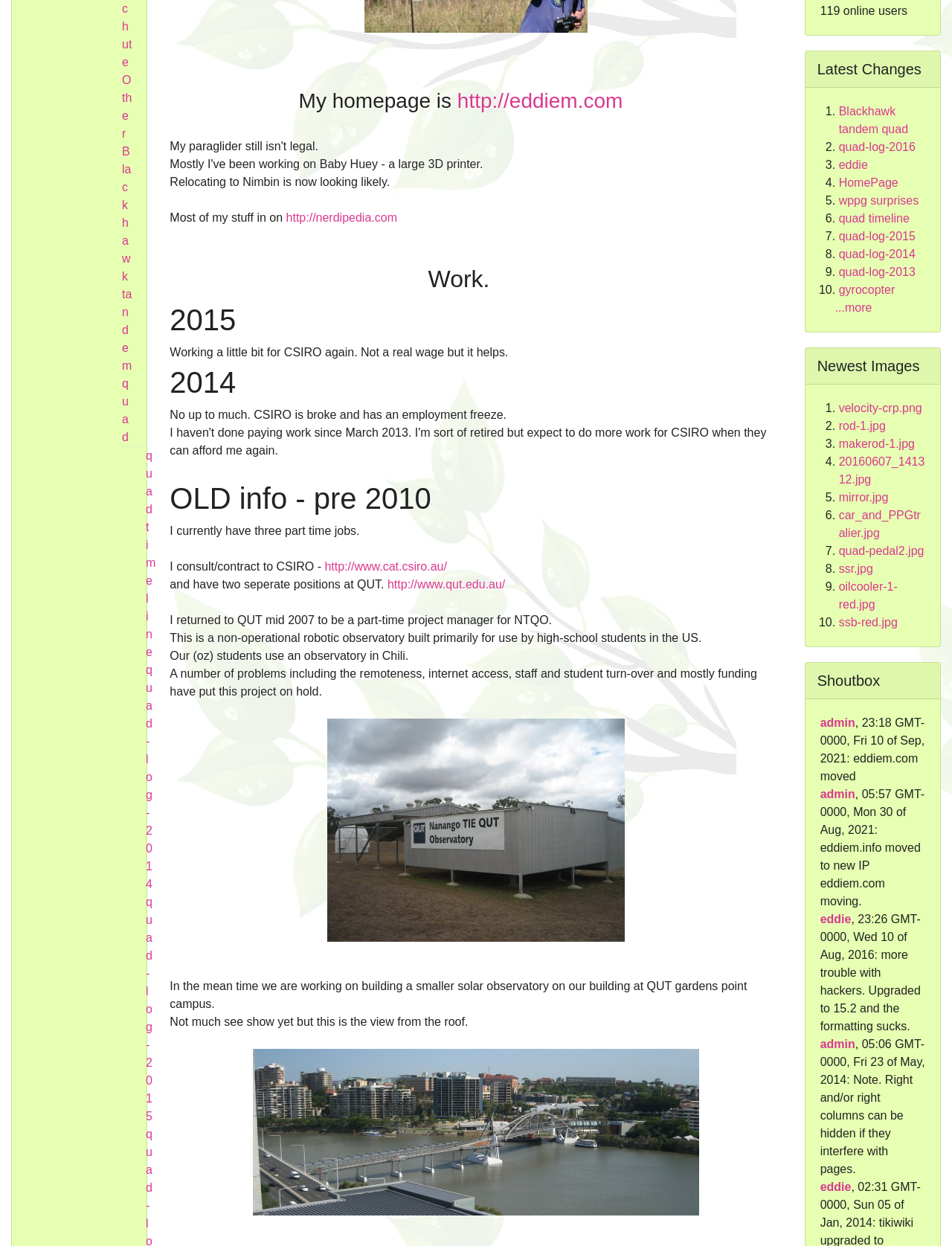Determine the bounding box coordinates for the HTML element described here: "Blackhawk tandem quad".

[0.881, 0.084, 0.954, 0.109]